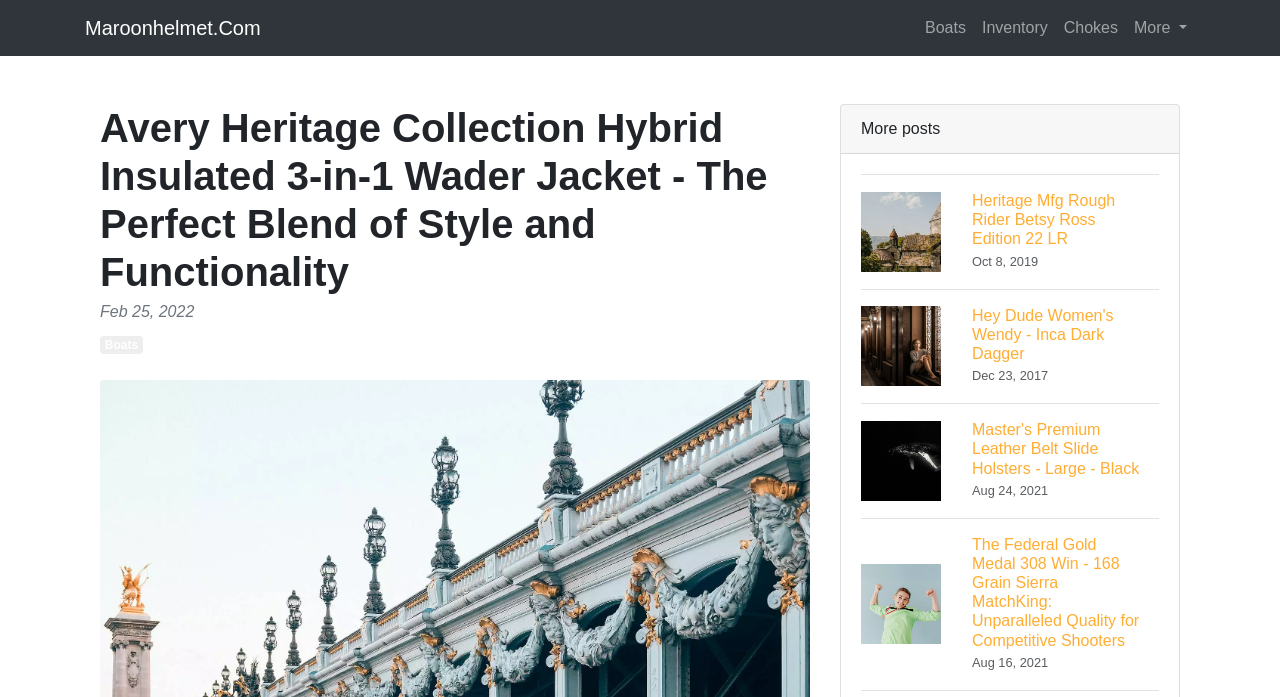Find the bounding box coordinates of the clickable area that will achieve the following instruction: "Check out The Federal Gold Medal 308 Win".

[0.673, 0.743, 0.905, 0.99]